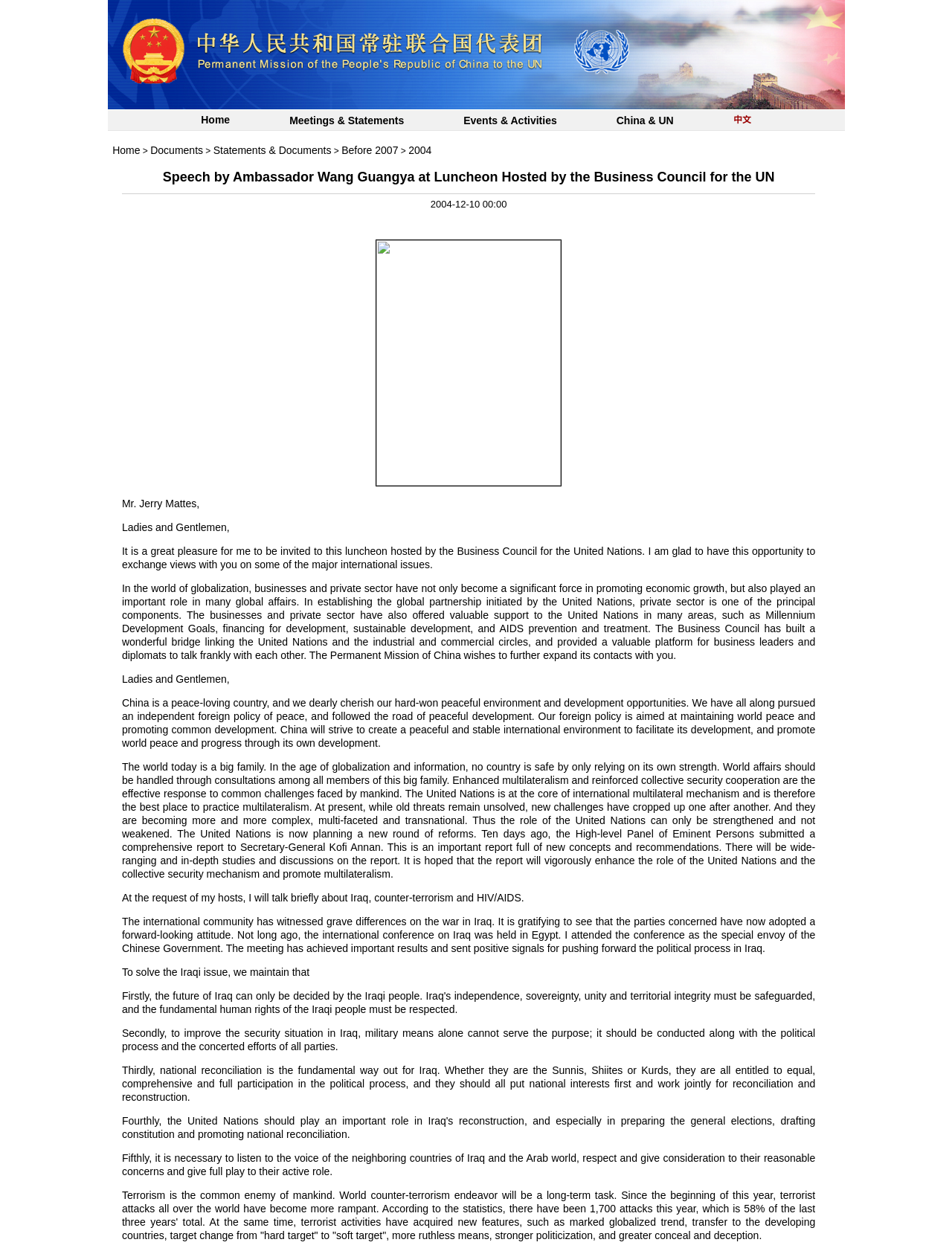Respond with a single word or phrase to the following question:
What is the title of the speech?

Speech by Ambassador Wang Guangya at Luncheon Hosted by the Business Council for the UN